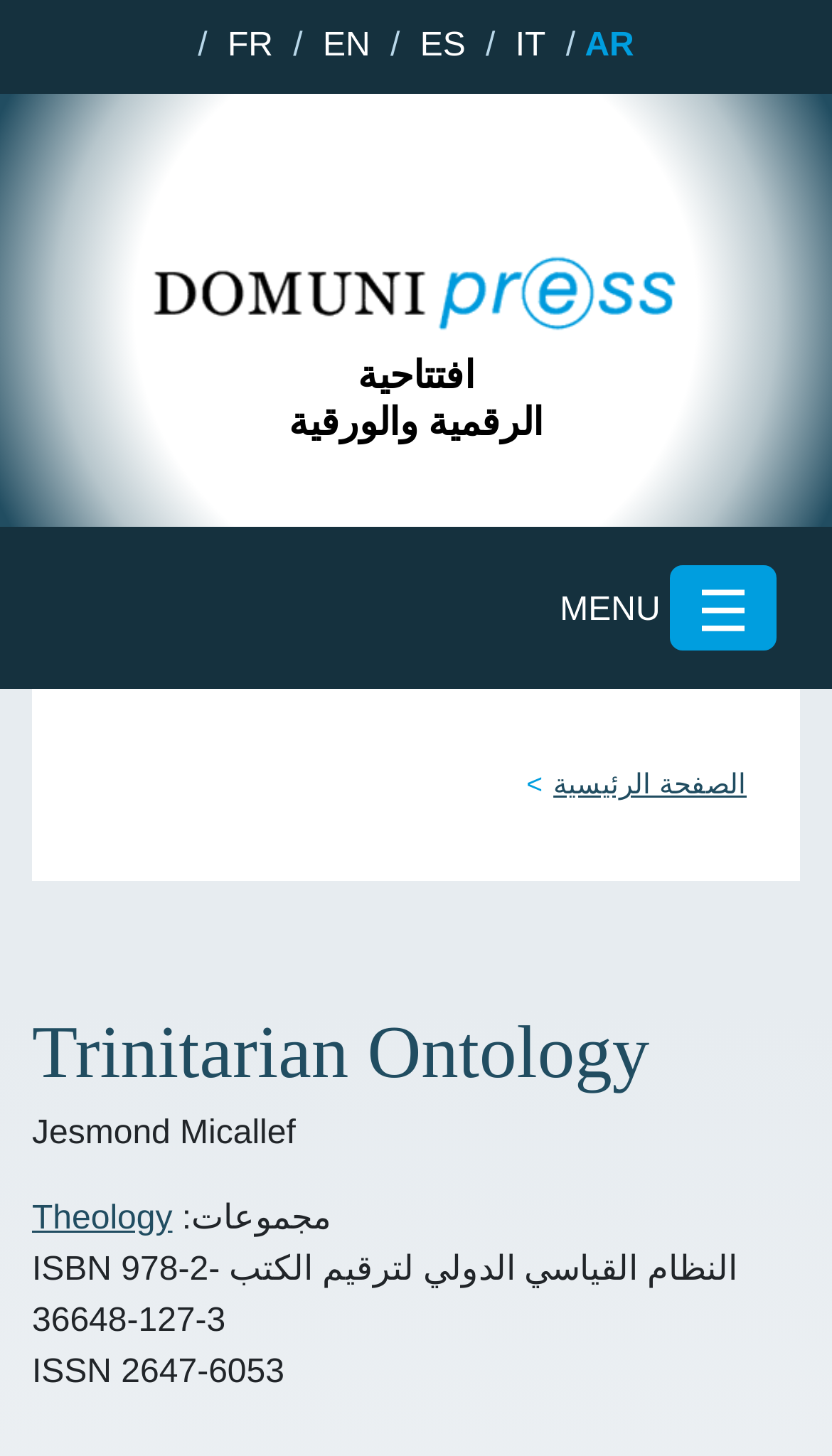What is the title of the book being described?
Based on the screenshot, respond with a single word or phrase.

Trinitarian Ontology